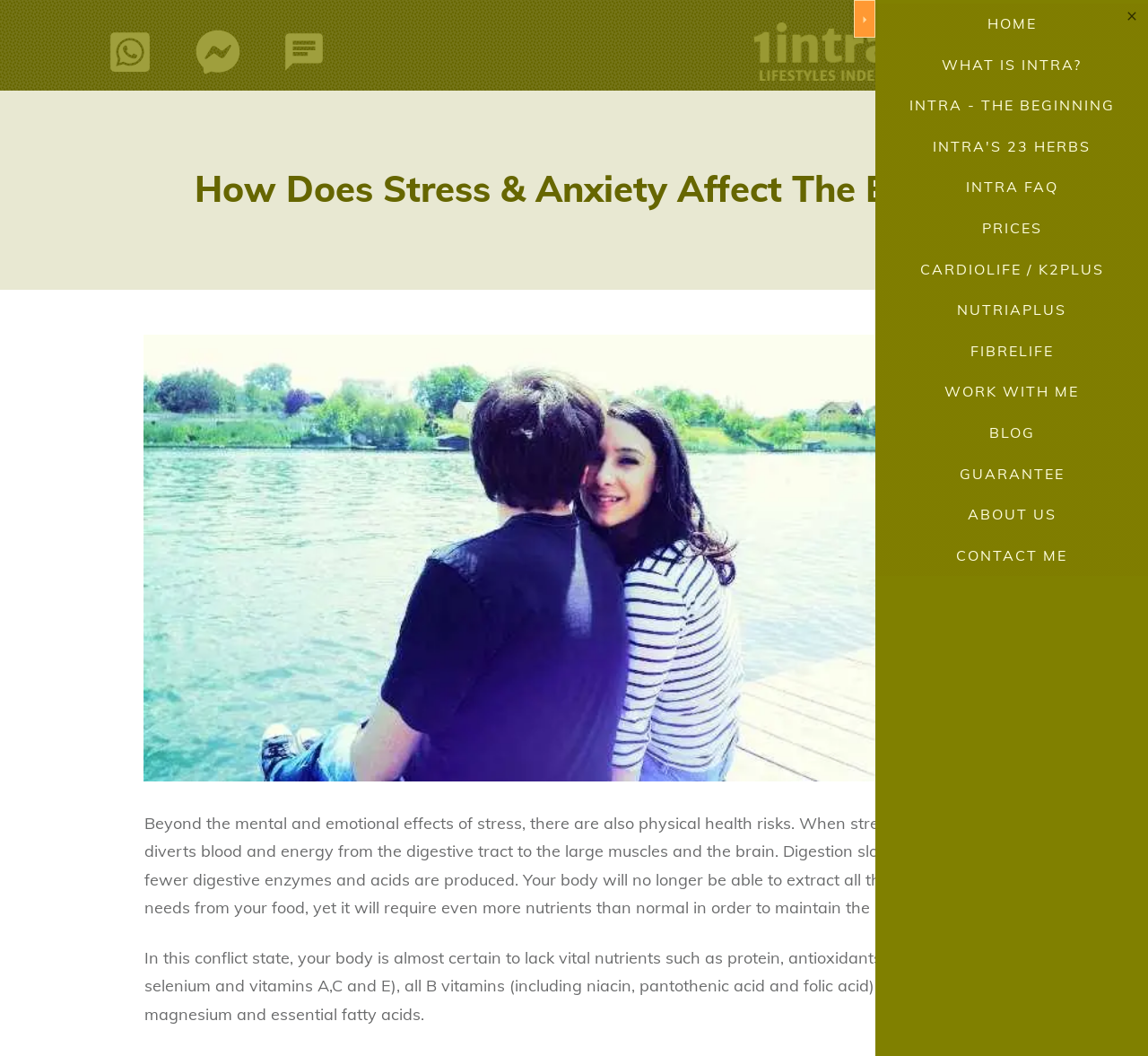Extract the bounding box coordinates for the UI element described by the text: "INTRA - THE BEGINNING". The coordinates should be in the form of [left, top, right, bottom] with values between 0 and 1.

[0.762, 0.081, 1.0, 0.12]